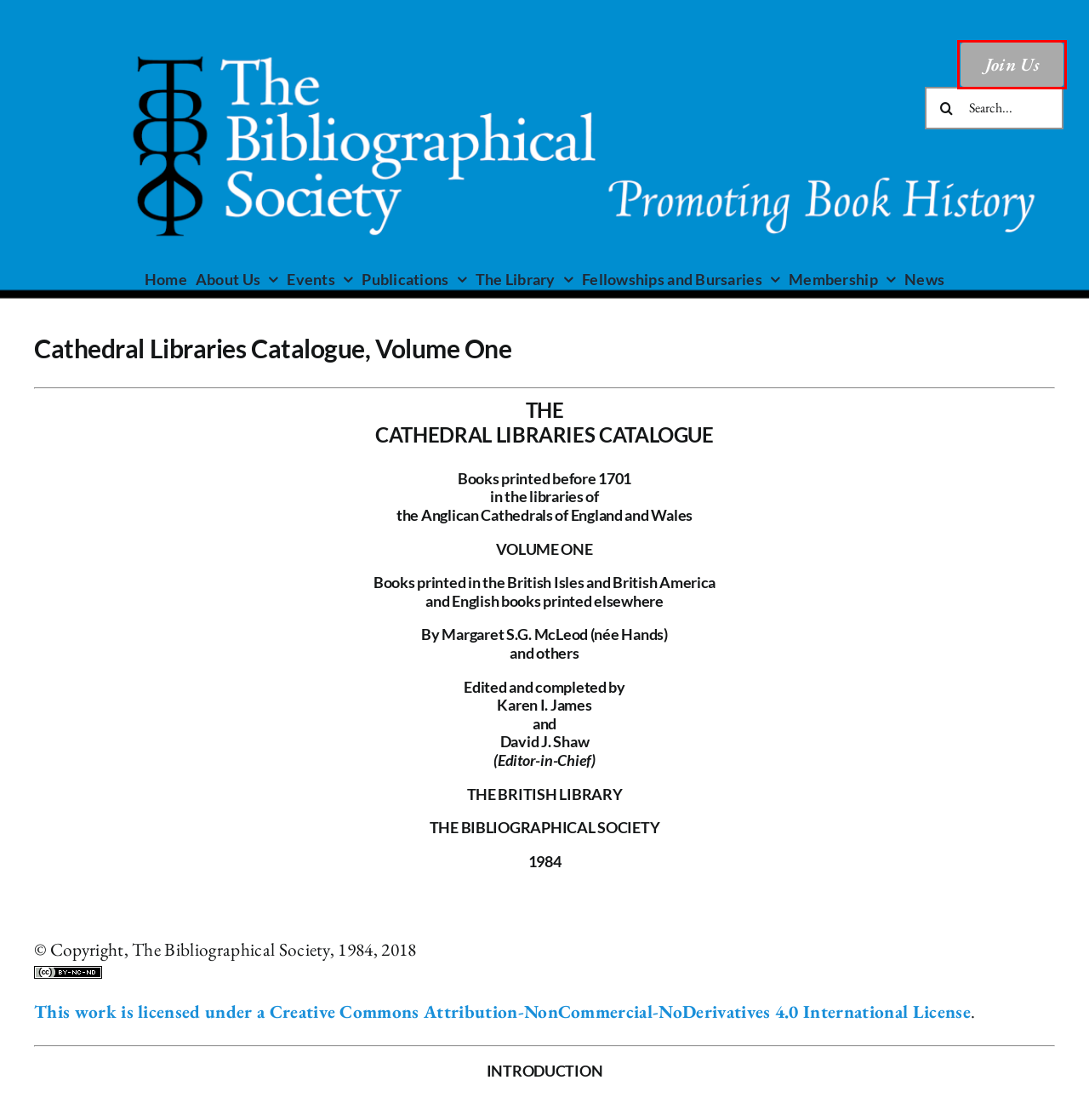After examining the screenshot of a webpage with a red bounding box, choose the most accurate webpage description that corresponds to the new page after clicking the element inside the red box. Here are the candidates:
A. Fellowships and Bursaries - Bibliographical Society
B. About Us - Bibliographical Society
C. The Library - Bibliographical Society
D. CC BY-NC-ND 4.0 Deed | Attribution-NonCommercial-NoDerivs 4.0 International
 | Creative Commons
E. Membership - Bibliographical Society
F. Publications - Bibliographical Society
G. News - Bibliographical Society
H. Events - Bibliographical Society

E